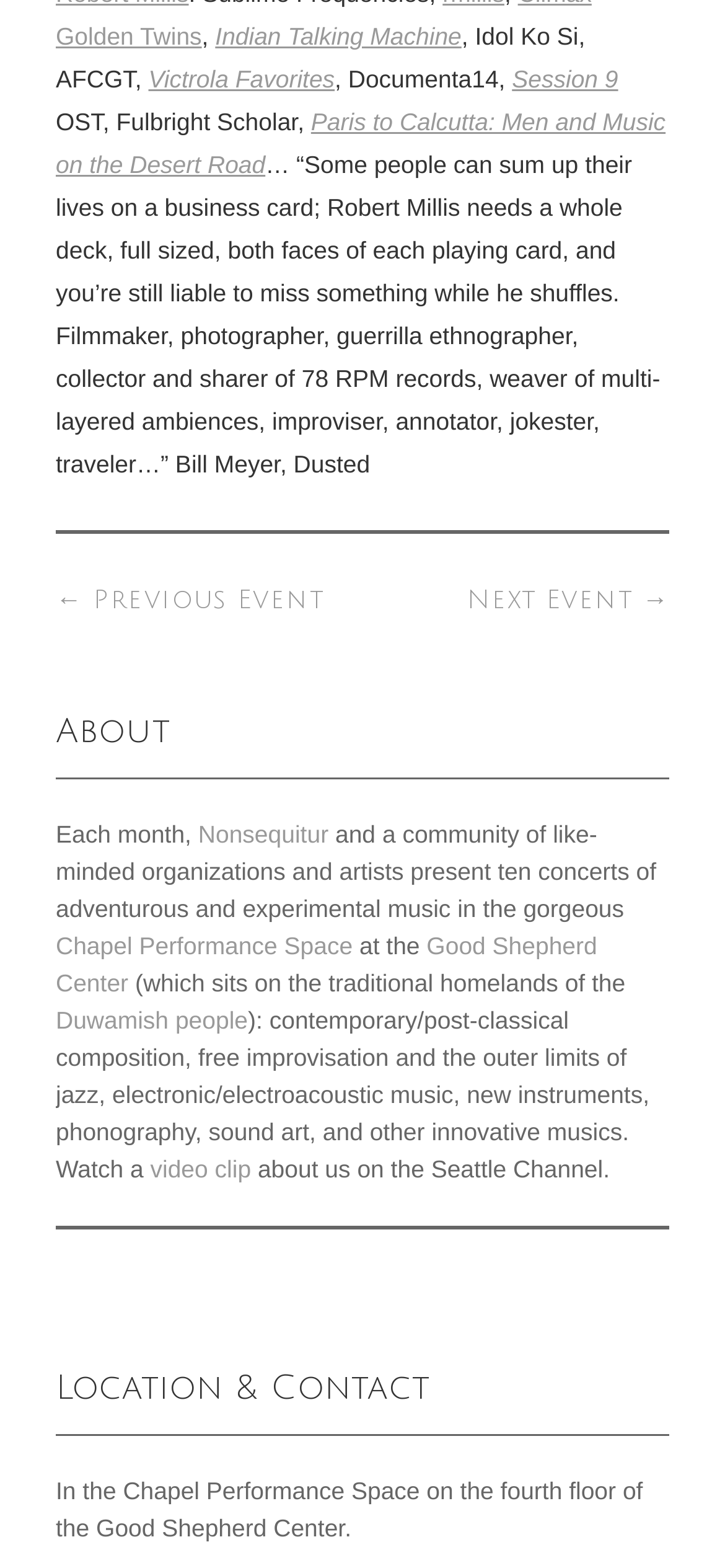Find the bounding box coordinates of the element to click in order to complete the given instruction: "Watch a video clip."

[0.207, 0.737, 0.346, 0.755]